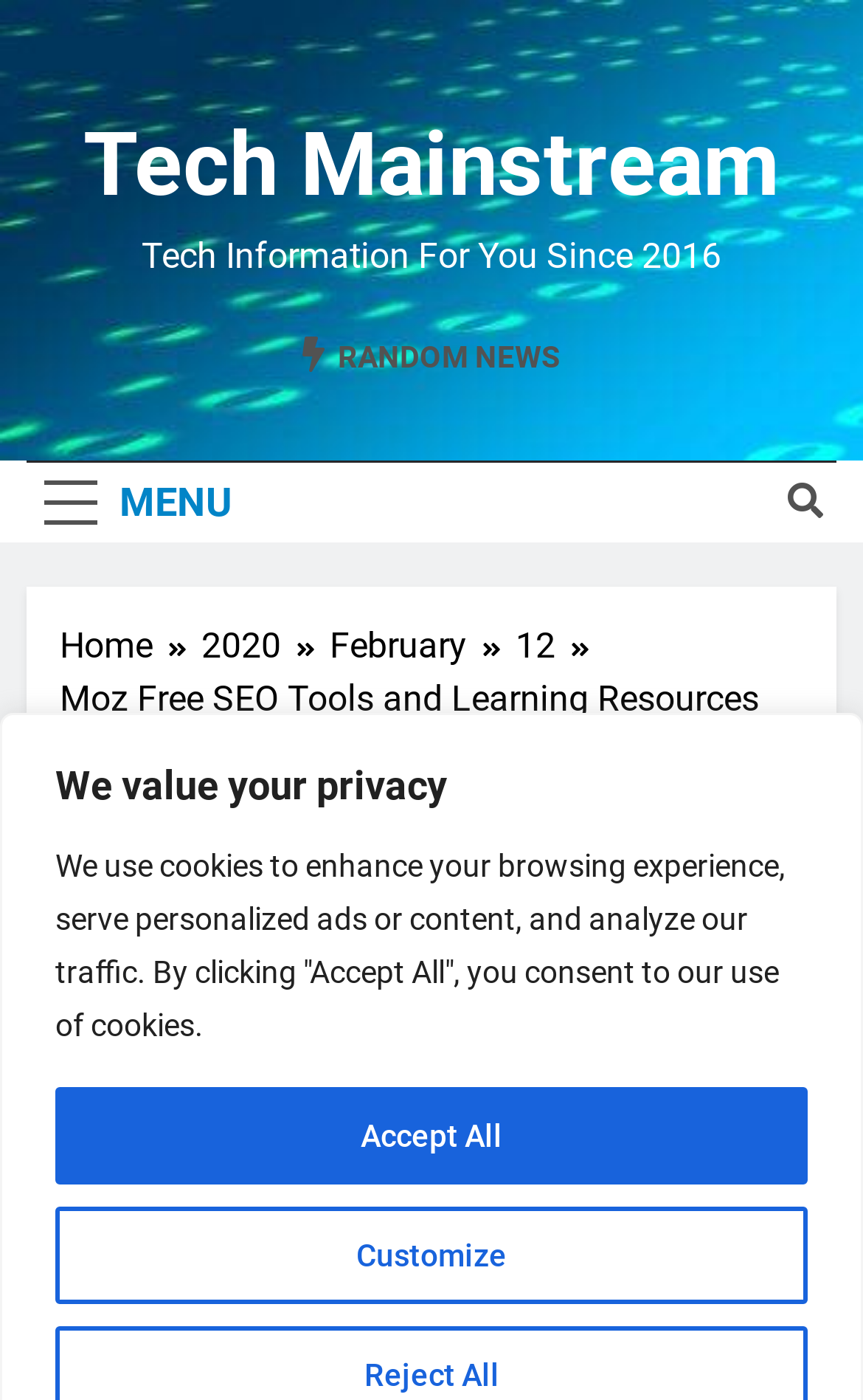Locate the bounding box coordinates of the clickable area to execute the instruction: "Read 'Terms'". Provide the coordinates as four float numbers between 0 and 1, represented as [left, top, right, bottom].

None